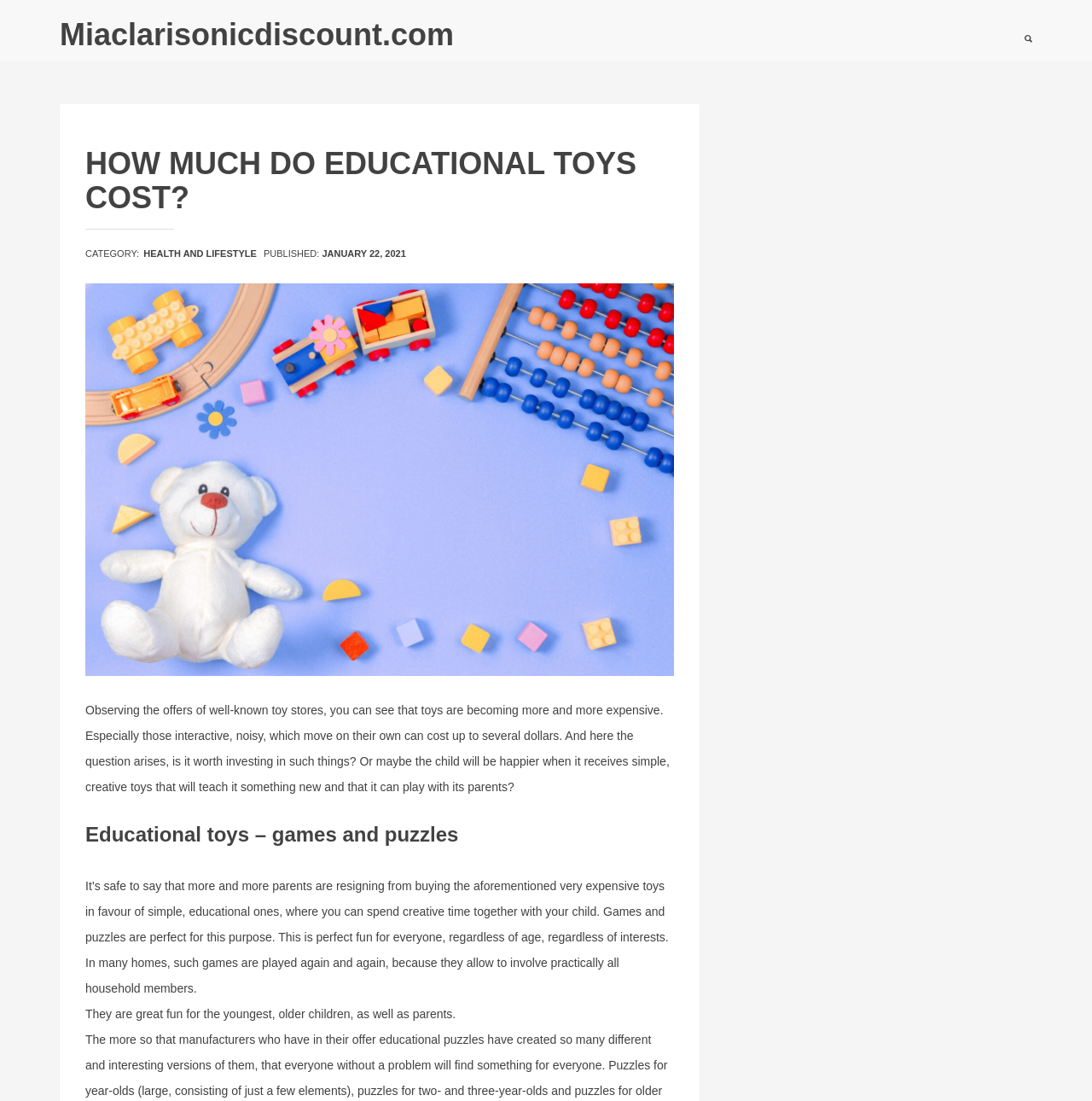Provide a thorough description of the webpage's content and layout.

The webpage is about the cost of educational toys, with a focus on games and puzzles. At the top, there is a heading "Miaclarisonicdiscount.com" which is also a link. Below it, there is a larger heading "HOW MUCH DO EDUCATIONAL TOYS COST?" followed by a category label "CATEGORY:" and a link "HEALTH AND LIFESTYLE". Next to it, there is a publication date "JANUARY 22, 2021".

The main content of the webpage starts with a paragraph of text that discusses the increasing cost of toys, especially interactive ones, and questions whether they are worth the investment. This paragraph is positioned in the top-left section of the page.

Below this paragraph, there is a heading "Educational toys – games and puzzles" which is followed by several paragraphs of text. These paragraphs discuss the benefits of simple, educational toys, such as games and puzzles, which allow for creative time with children and can be enjoyed by people of all ages. The text is positioned in the middle-left section of the page.

There are no images on the page, but there are several links, including "Miaclarisonicdiscount.com", "HEALTH AND LIFESTYLE", "JANUARY 22, 2021", and "educational puzzles". The links are scattered throughout the page, with some positioned next to each other and others separated by blocks of text.